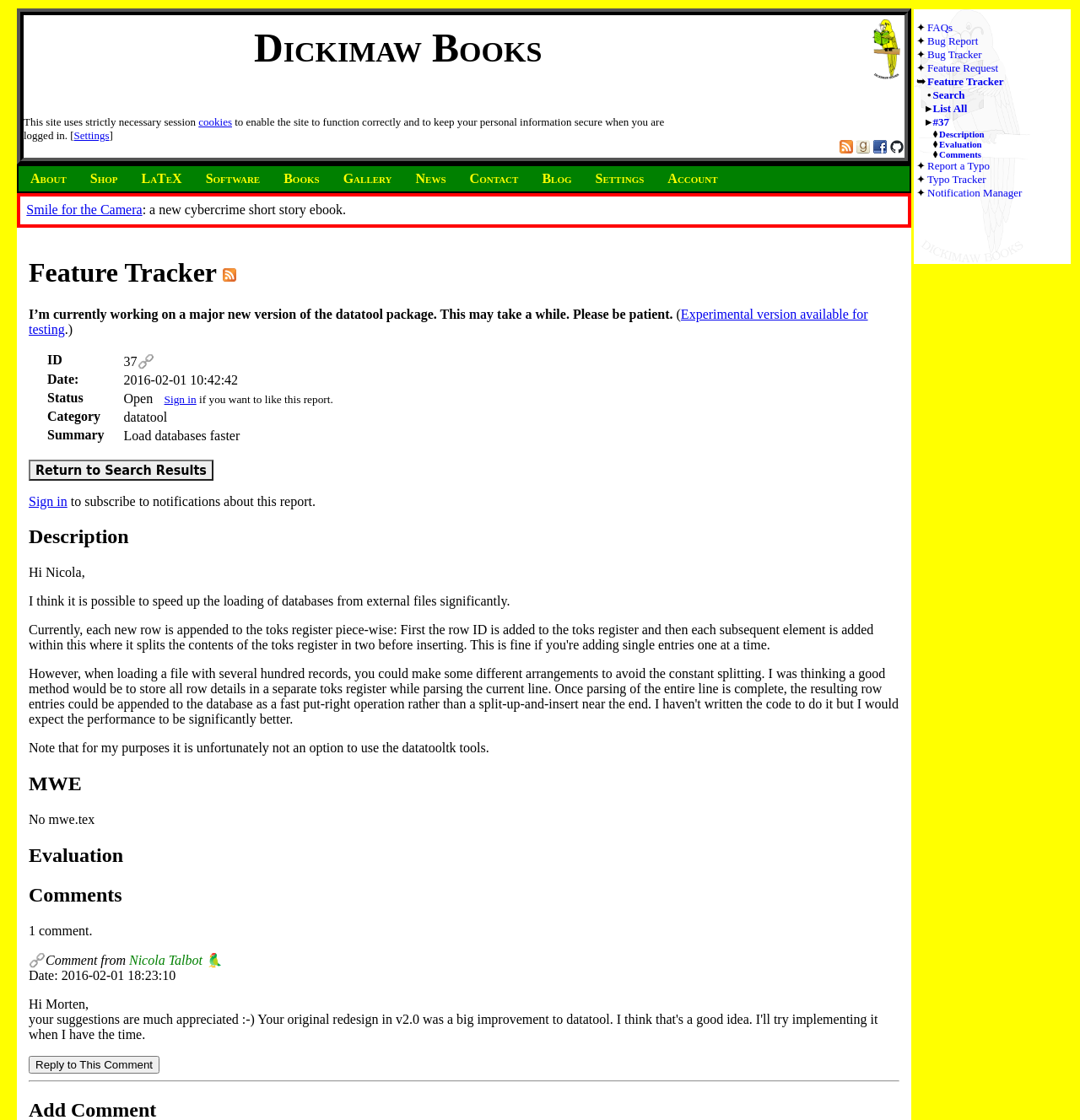What is the category of the feature?
Based on the screenshot, provide a one-word or short-phrase response.

datatool